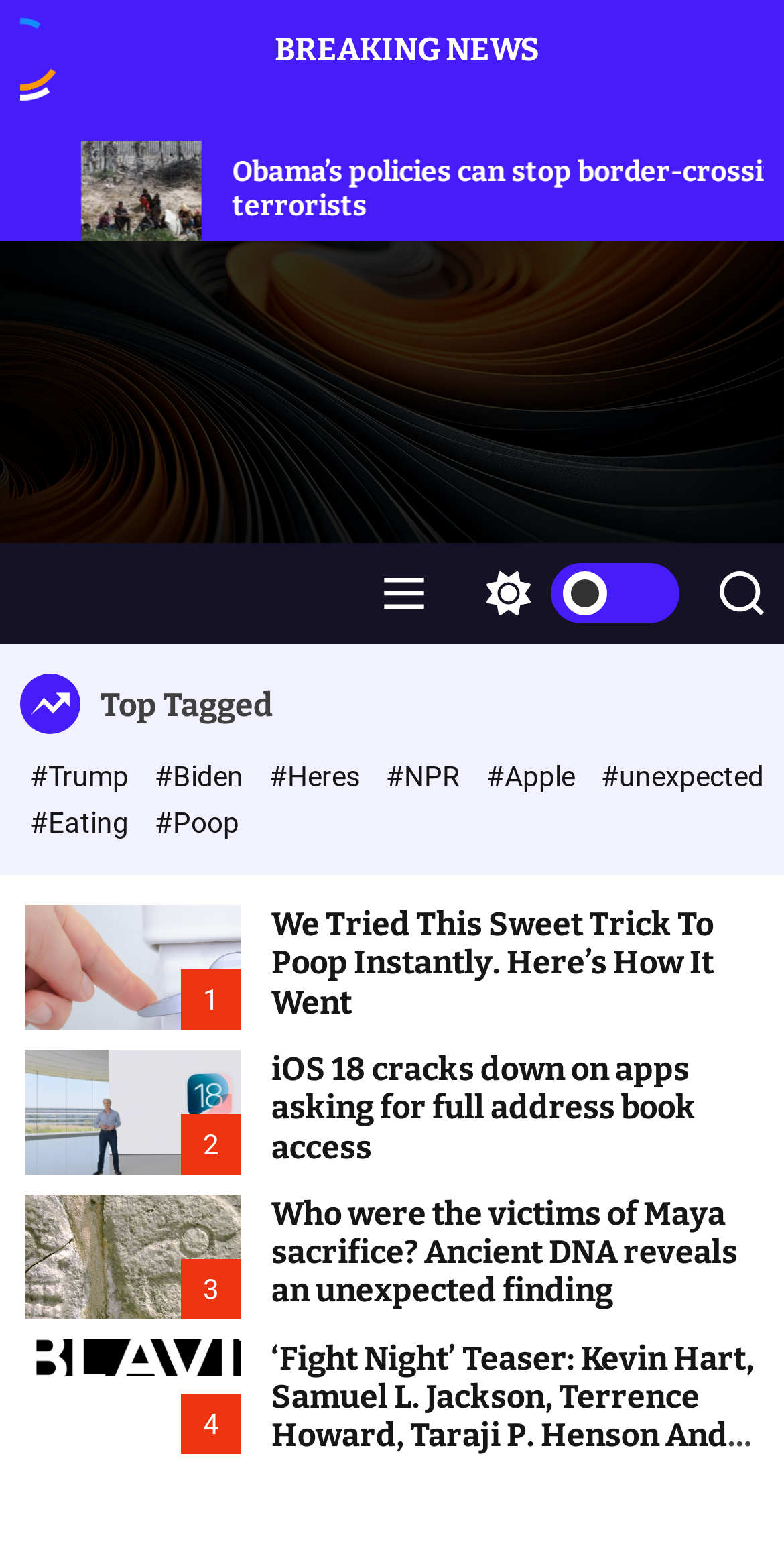Explain in detail what you observe on this webpage.

This webpage appears to be a news website with a mix of breaking news, top tagged articles, and featured stories. At the top, there is a heading "BREAKING NEWS" followed by a link to an article titled "Men And Women Over 50 Should Avoid Eating This Popular Dinner Food" with an accompanying image. 

To the right of the breaking news section, there are three buttons: "Menu", "light" (which allows users to switch color modes), and "Search". Below the breaking news section, there is a heading "Top Tagged" with eight links to popular tags, including "#Trump", "#Biden", and "#Apple".

The main content of the webpage is divided into four sections, each containing an article with a heading, a link to the article, and an accompanying image. The articles are arranged vertically, with the first article titled "We Tried This Sweet Trick To Poop Instantly. Here’s How It Went", the second article titled "iOS 18 cracks down on apps asking for full address book access", the third article titled "Who were the victims of Maya sacrifice? Ancient DNA reveals an unexpected finding", and the fourth article titled "‘Fight Night’ Teaser: Kevin Hart, Samuel L. Jackson, Terrence Howard, Taraji P. Henson And More In Star-Studded Peacock Series". Each article has a heading and a link to the full article, and some of them have additional links or images.